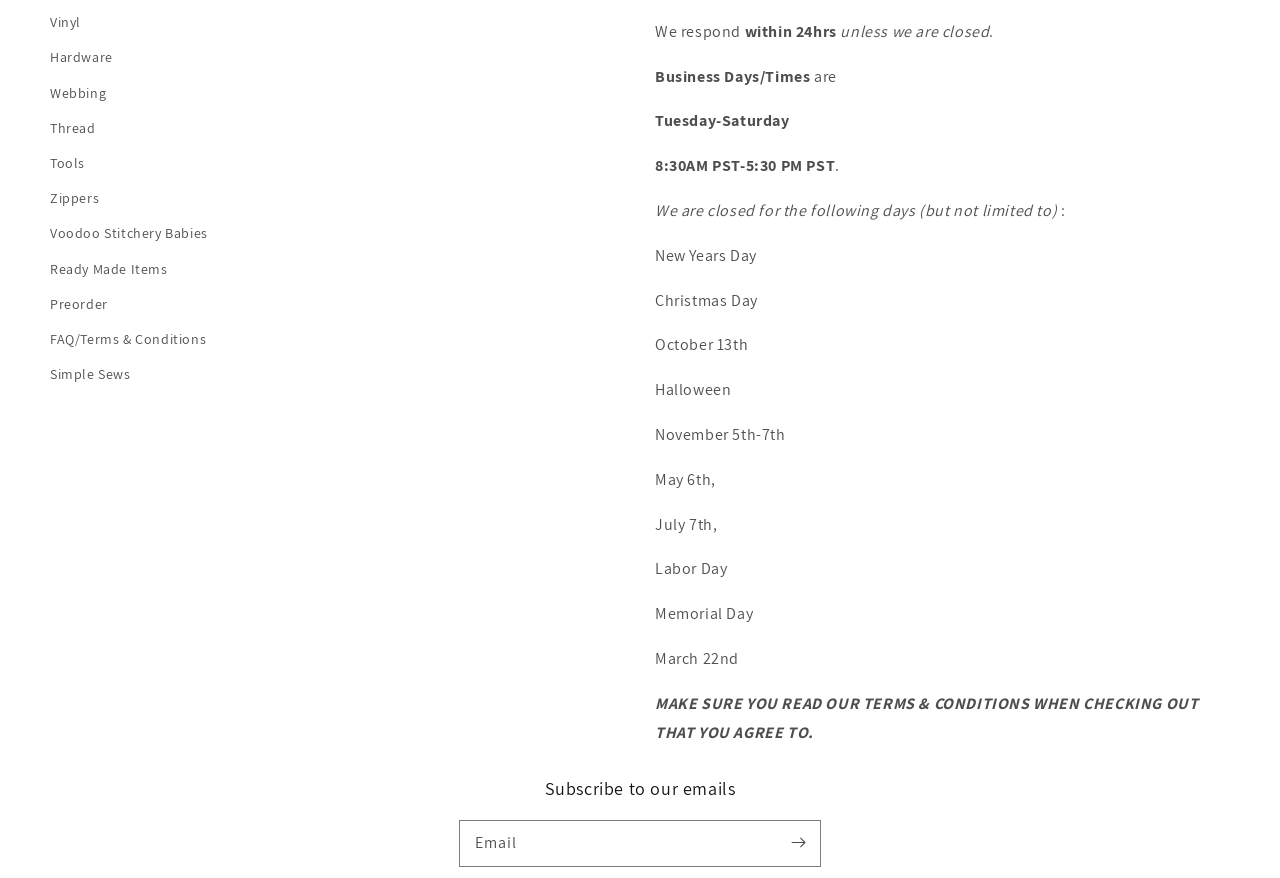Identify the bounding box coordinates of the section to be clicked to complete the task described by the following instruction: "Click on Subscribe". The coordinates should be four float numbers between 0 and 1, formatted as [left, top, right, bottom].

[0.606, 0.935, 0.641, 0.985]